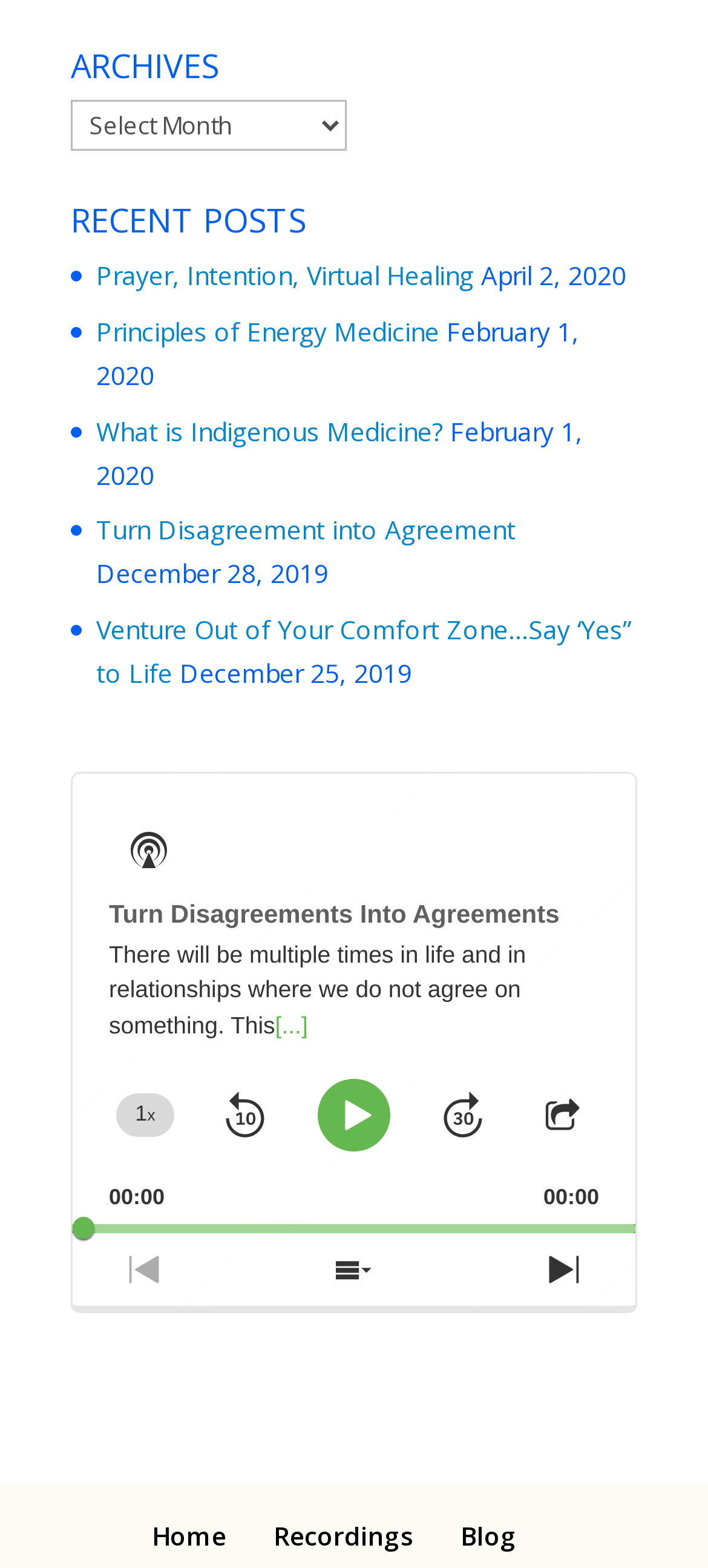Find the bounding box coordinates for the element described here: "Next Episode".

[0.744, 0.787, 0.846, 0.833]